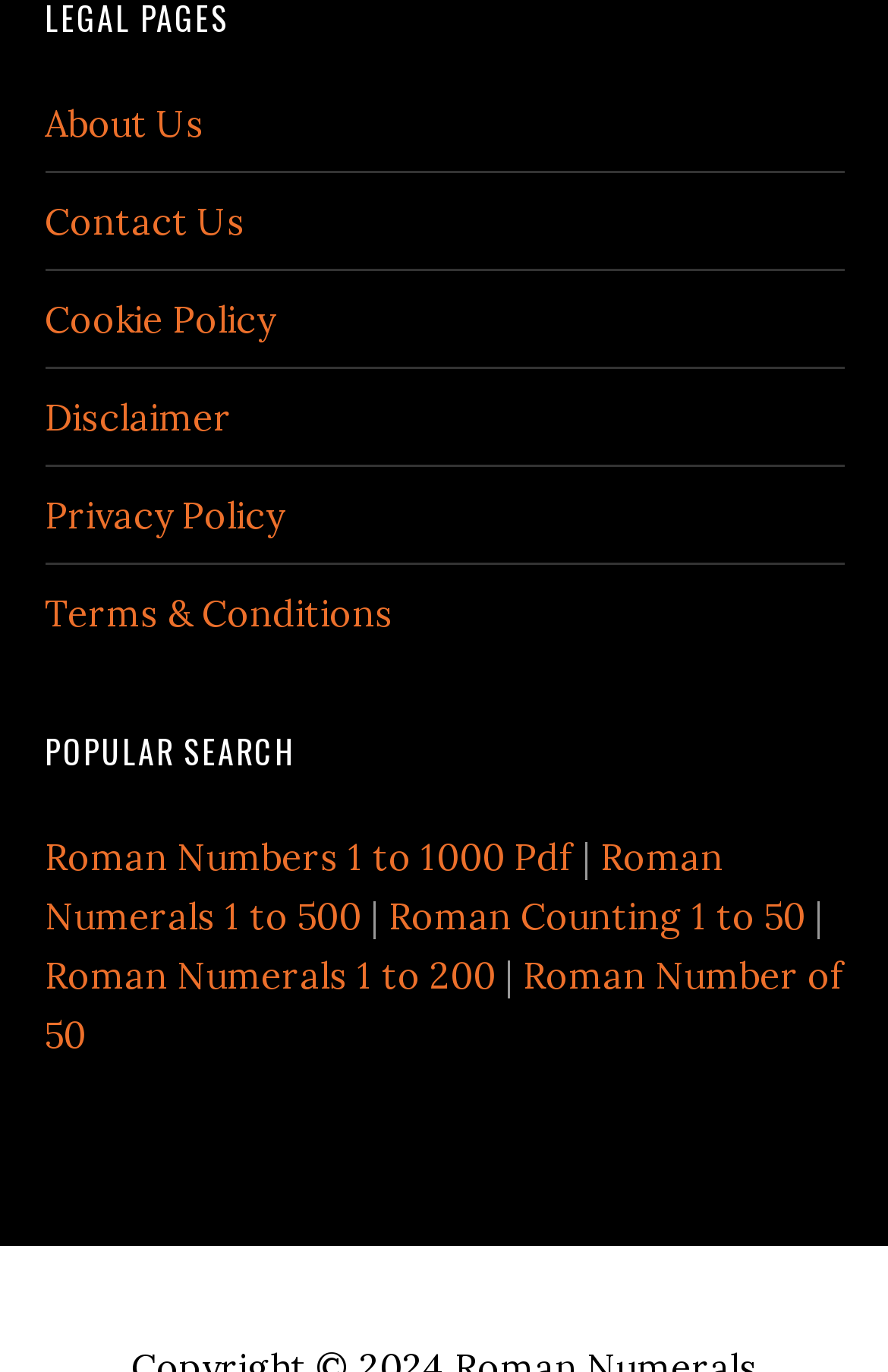Give a one-word or short-phrase answer to the following question: 
What is the general topic of the links at the top of the webpage?

About the website